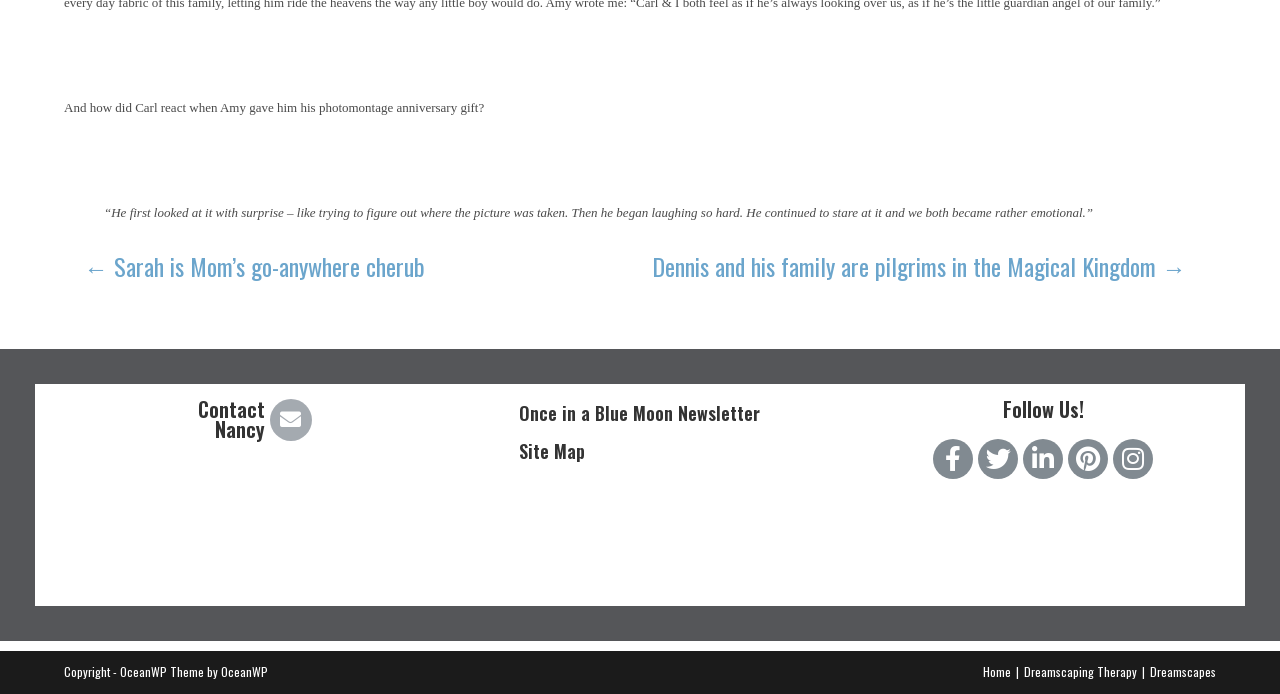Locate the bounding box coordinates of the element you need to click to accomplish the task described by this instruction: "Click the 'Contact Nancy' link".

[0.119, 0.574, 0.207, 0.632]